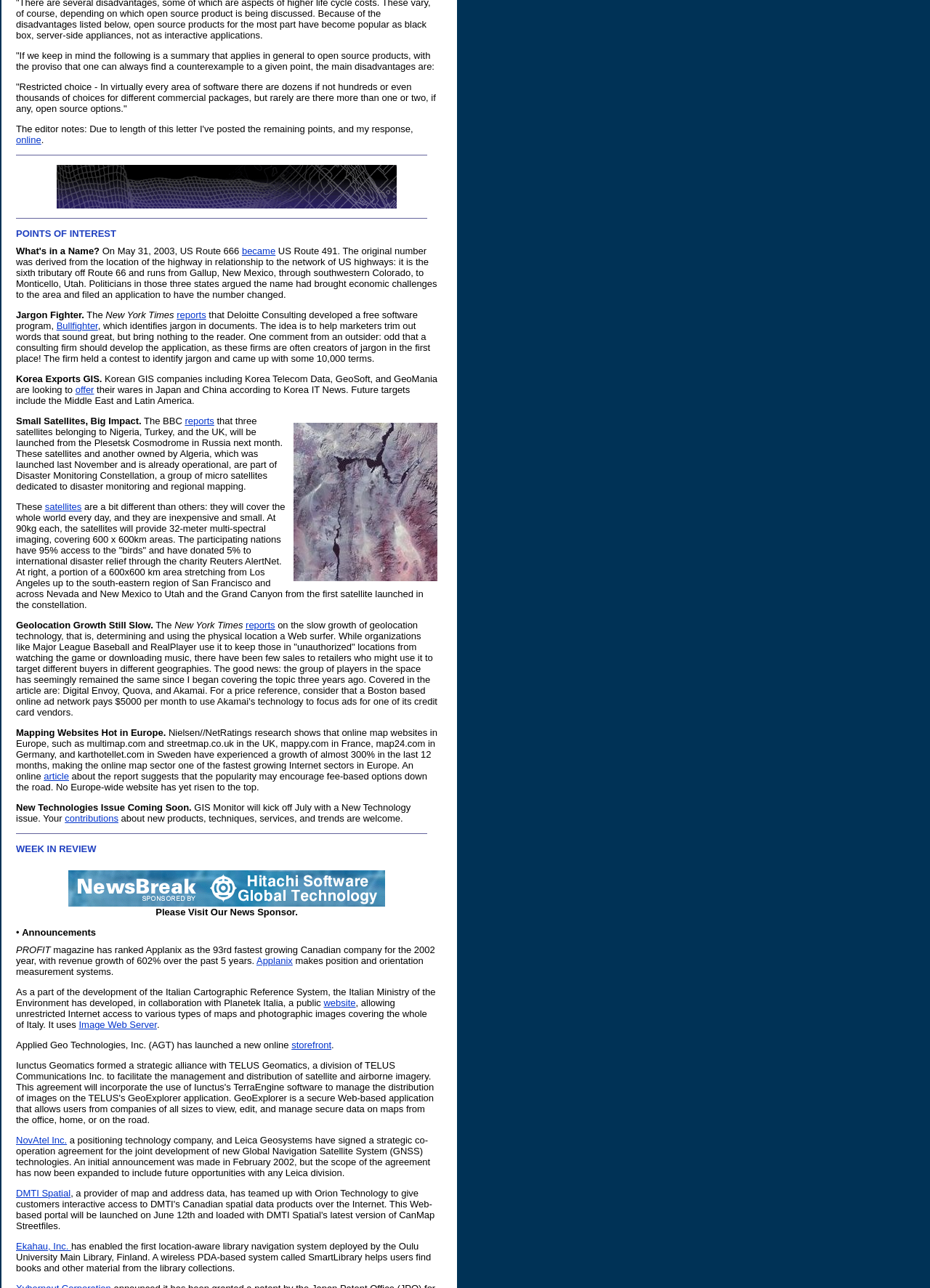Locate the bounding box coordinates of the element that needs to be clicked to carry out the instruction: "search for something". The coordinates should be given as four float numbers ranging from 0 to 1, i.e., [left, top, right, bottom].

None